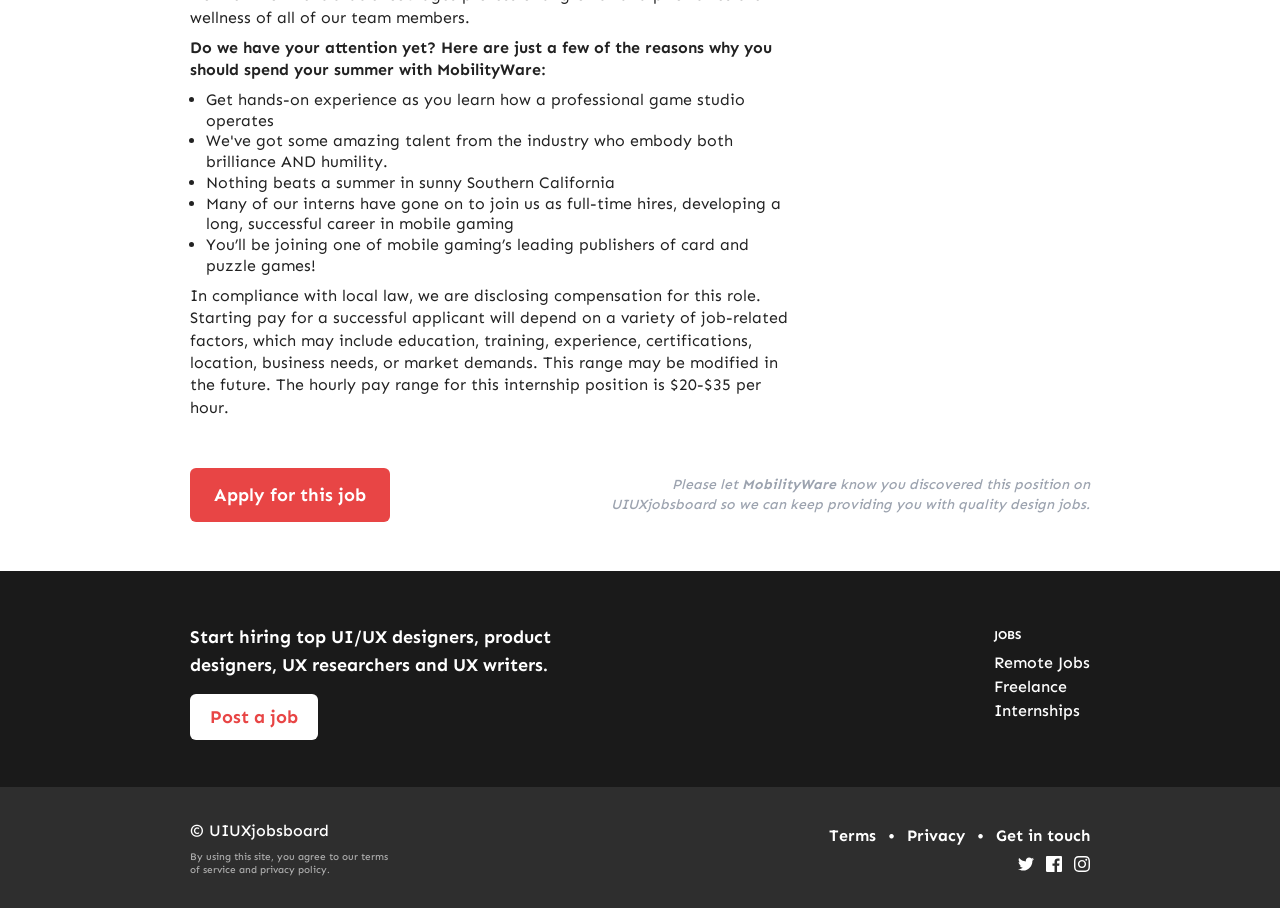Please identify the bounding box coordinates of the element that needs to be clicked to perform the following instruction: "View remote jobs".

[0.777, 0.717, 0.852, 0.744]